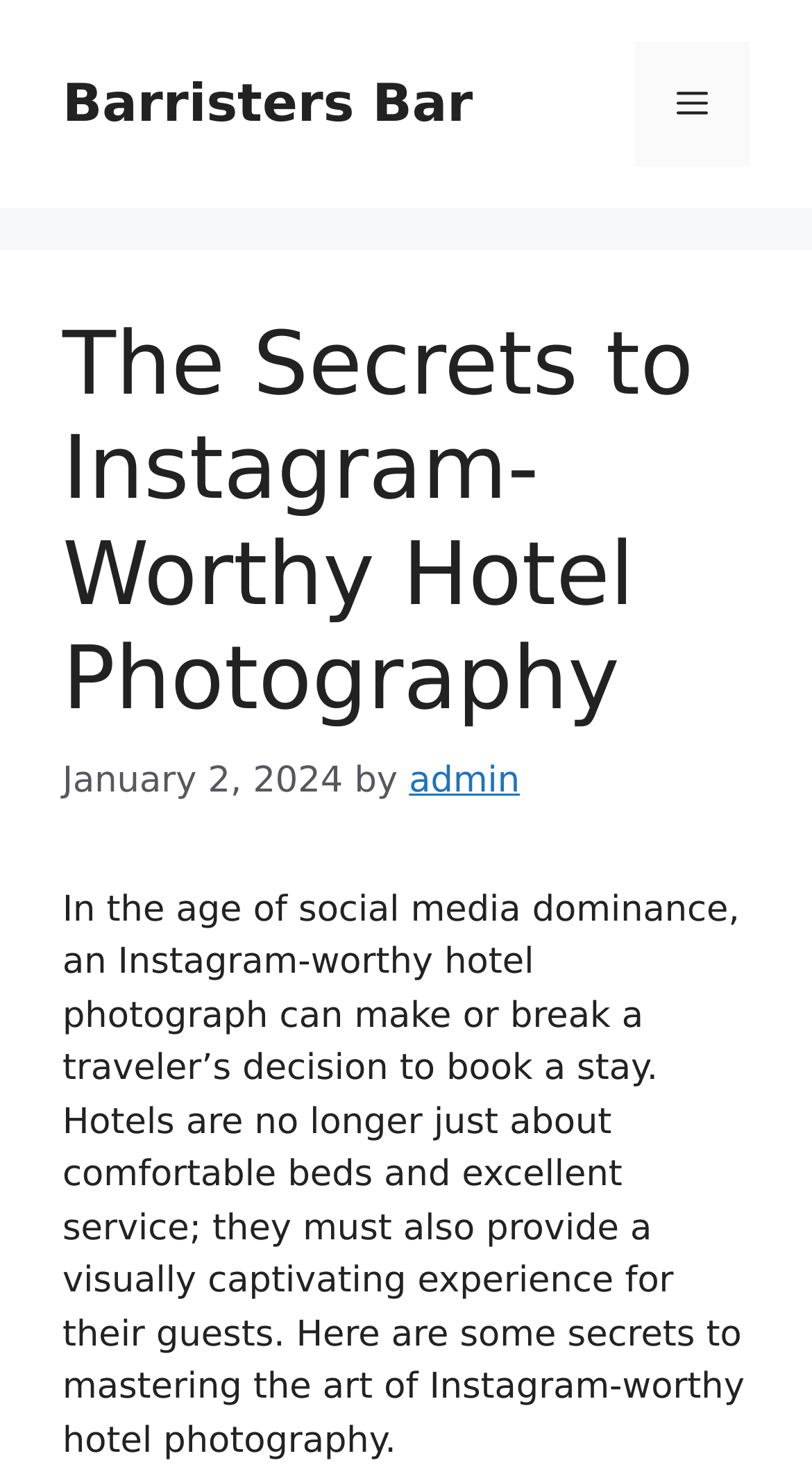Based on the element description: "Barristers Bar", identify the bounding box coordinates for this UI element. The coordinates must be four float numbers between 0 and 1, listed as [left, top, right, bottom].

[0.077, 0.049, 0.582, 0.09]